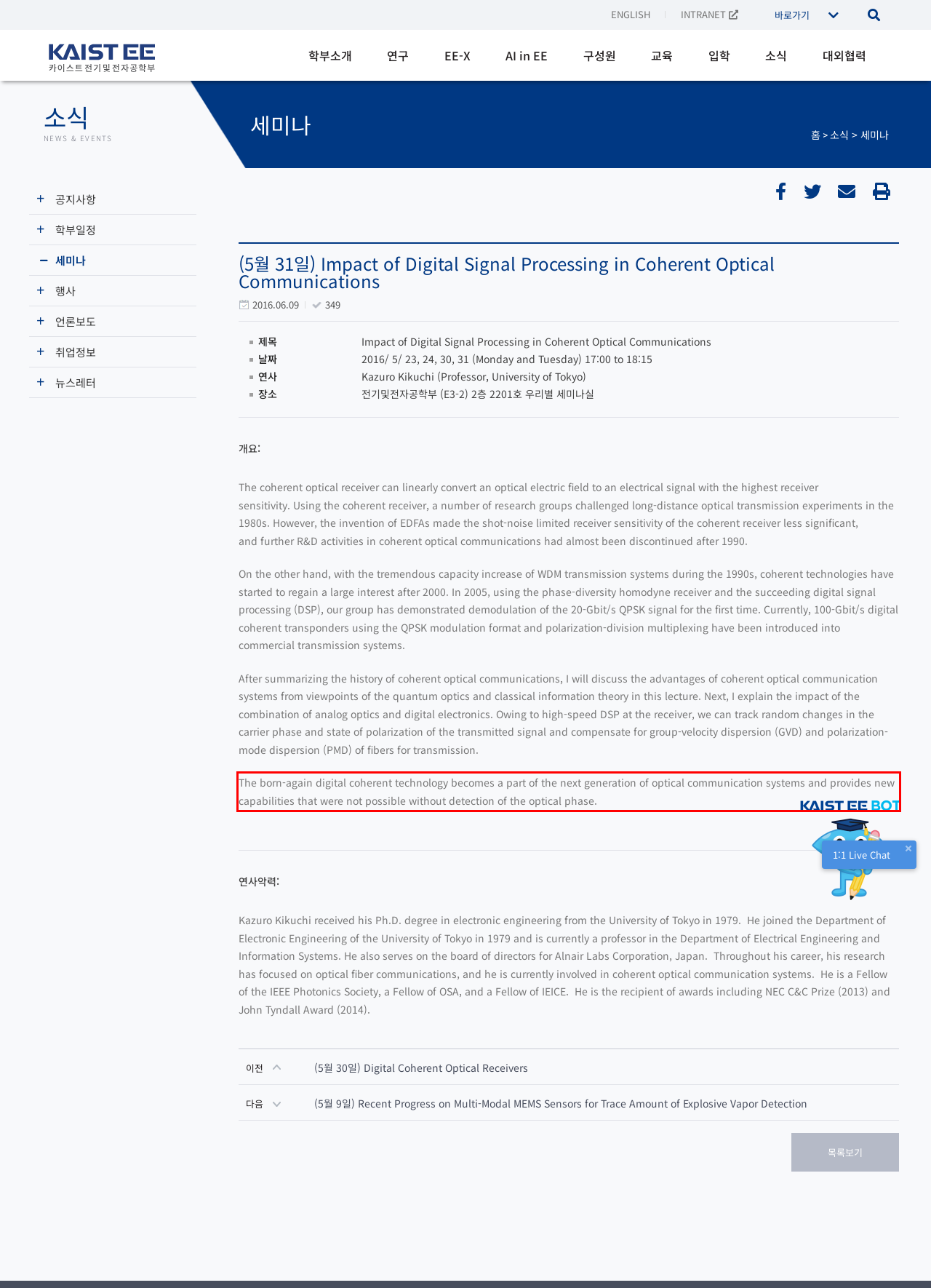From the given screenshot of a webpage, identify the red bounding box and extract the text content within it.

The born-again digital coherent technology becomes a part of the next generation of optical communication systems and provides new capabilities that were not possible without detection of the optical phase.